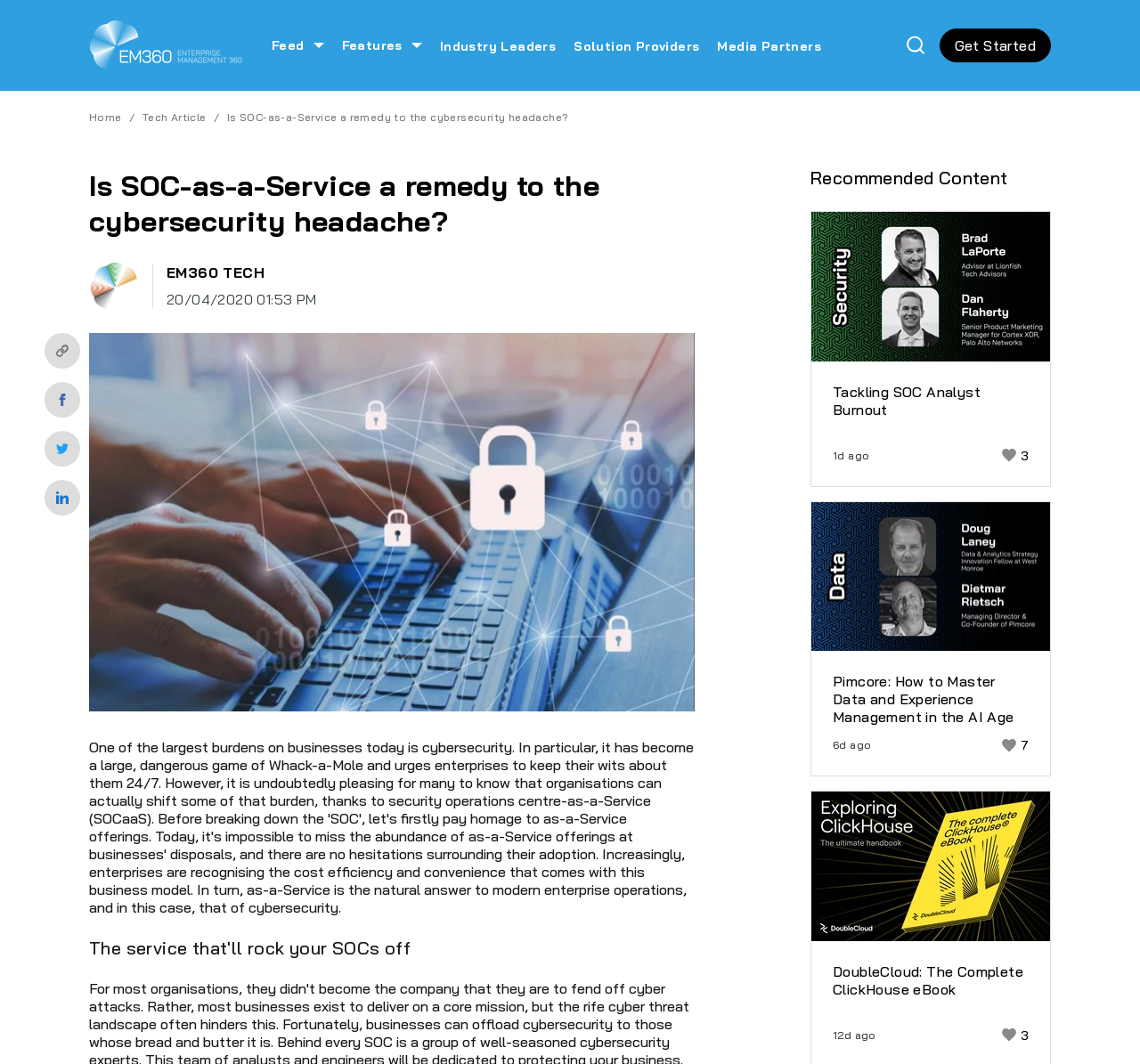Could you determine the bounding box coordinates of the clickable element to complete the instruction: "View recommended content"? Provide the coordinates as four float numbers between 0 and 1, i.e., [left, top, right, bottom].

[0.711, 0.157, 0.922, 0.177]